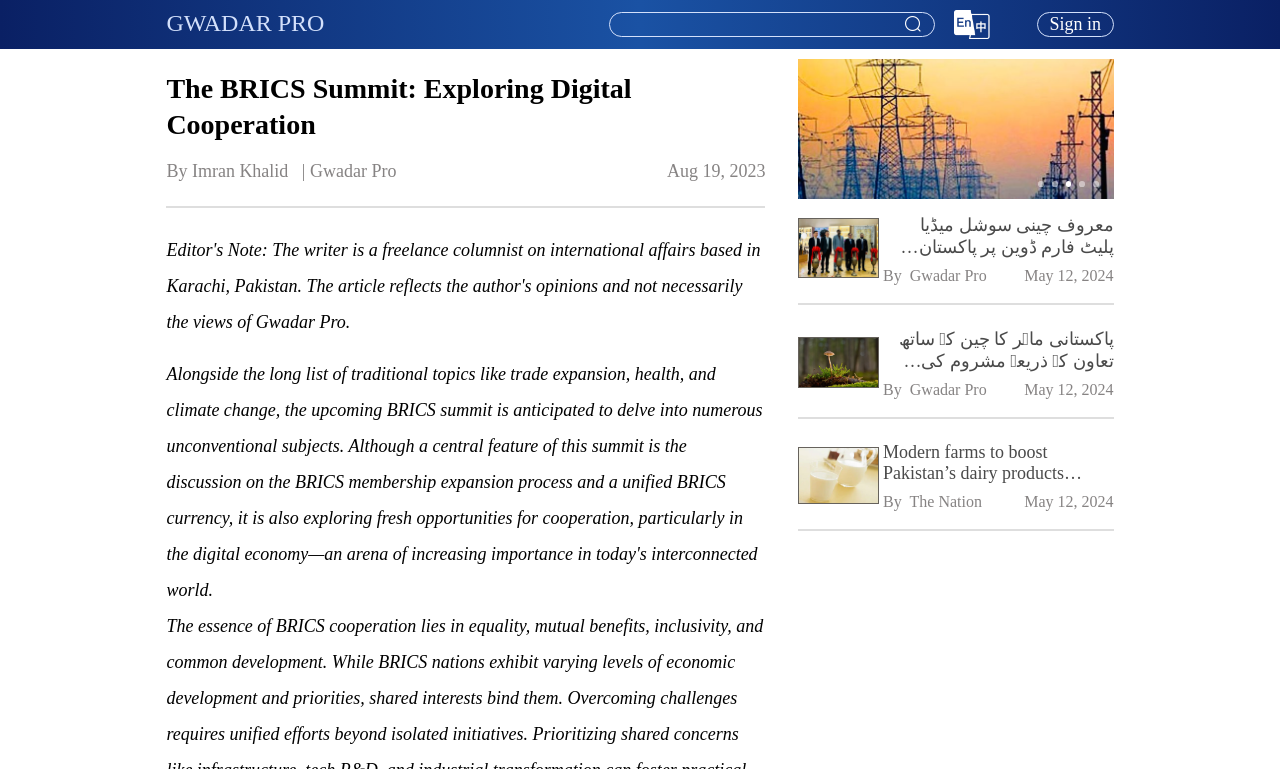Respond with a single word or phrase:
What is the topic of the article with the image of dried fruits?

Pakistan's dried fruits market in China